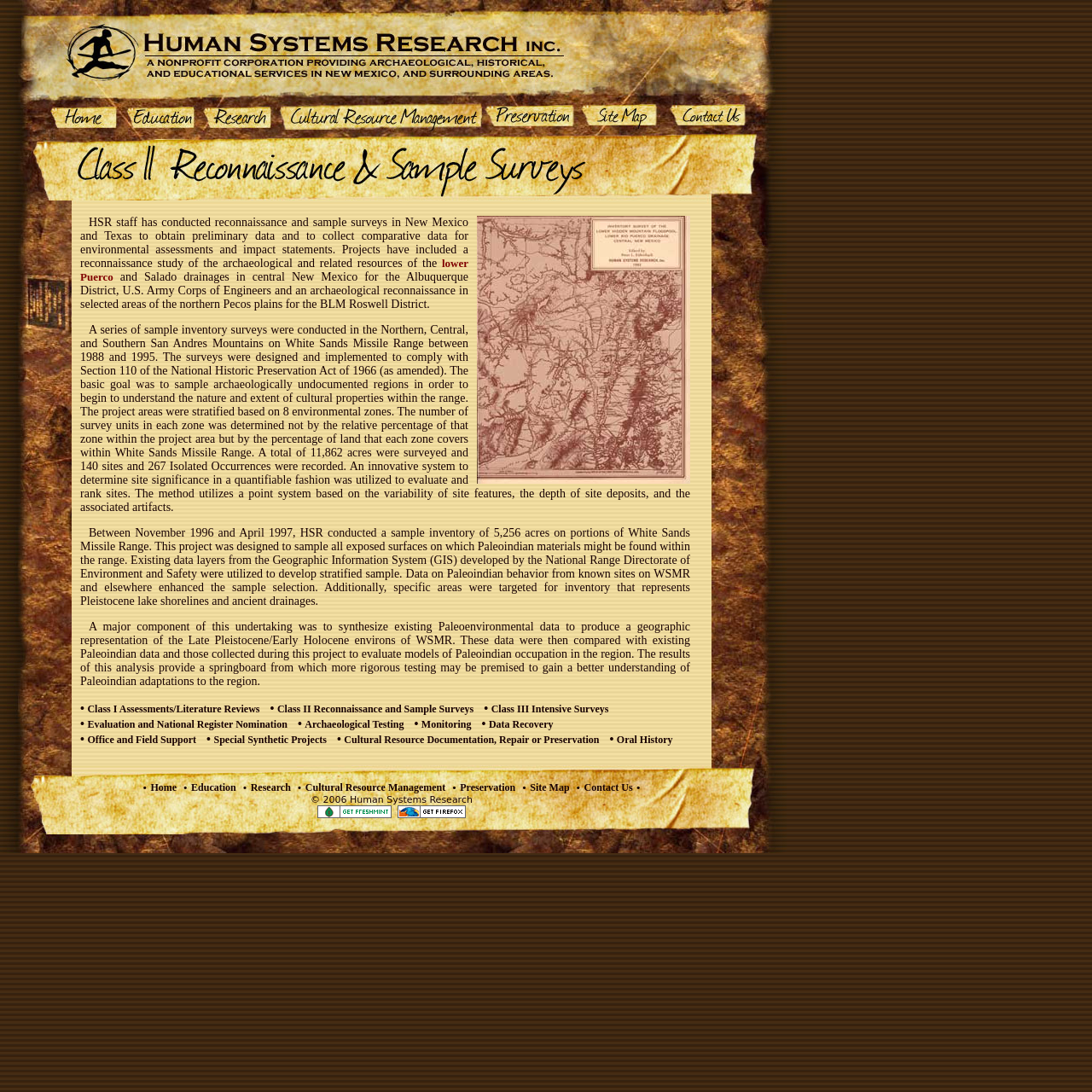Locate the bounding box coordinates of the clickable area to execute the instruction: "Read about 'Cultural Resource Management'". Provide the coordinates as four float numbers between 0 and 1, represented as [left, top, right, bottom].

[0.28, 0.716, 0.408, 0.727]